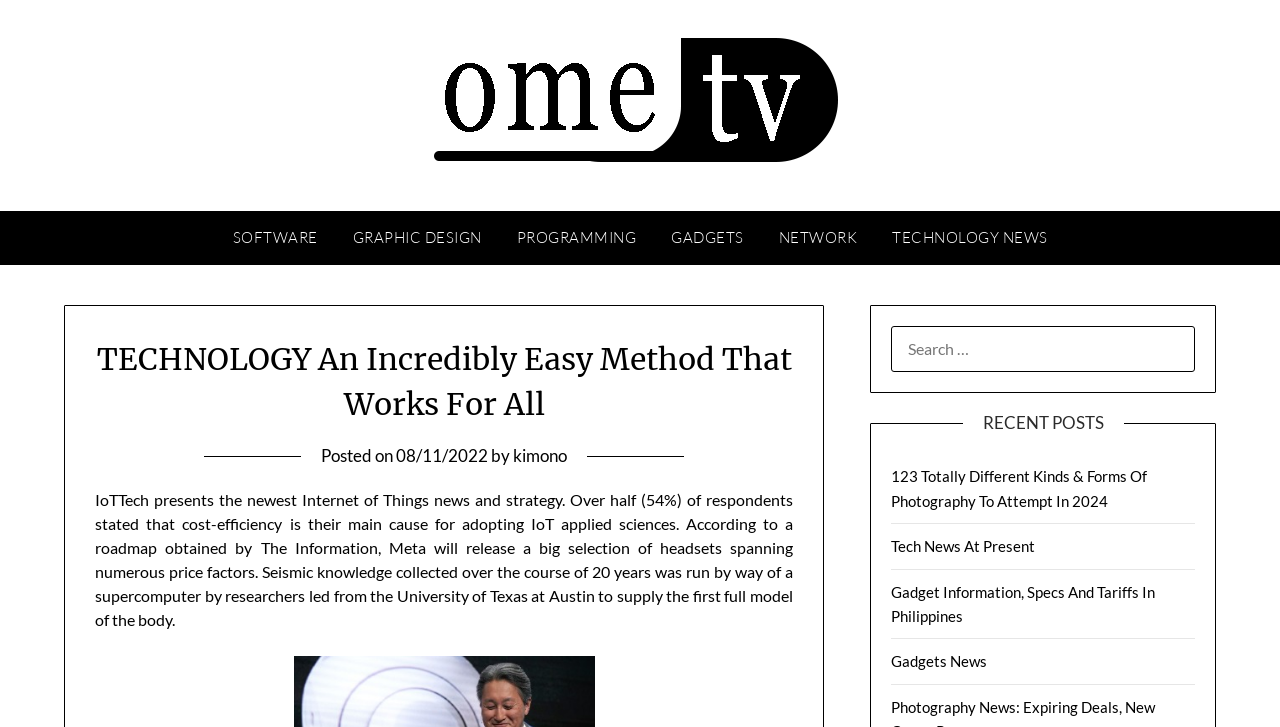Answer this question in one word or a short phrase: What type of content is available on this webpage?

news and strategy